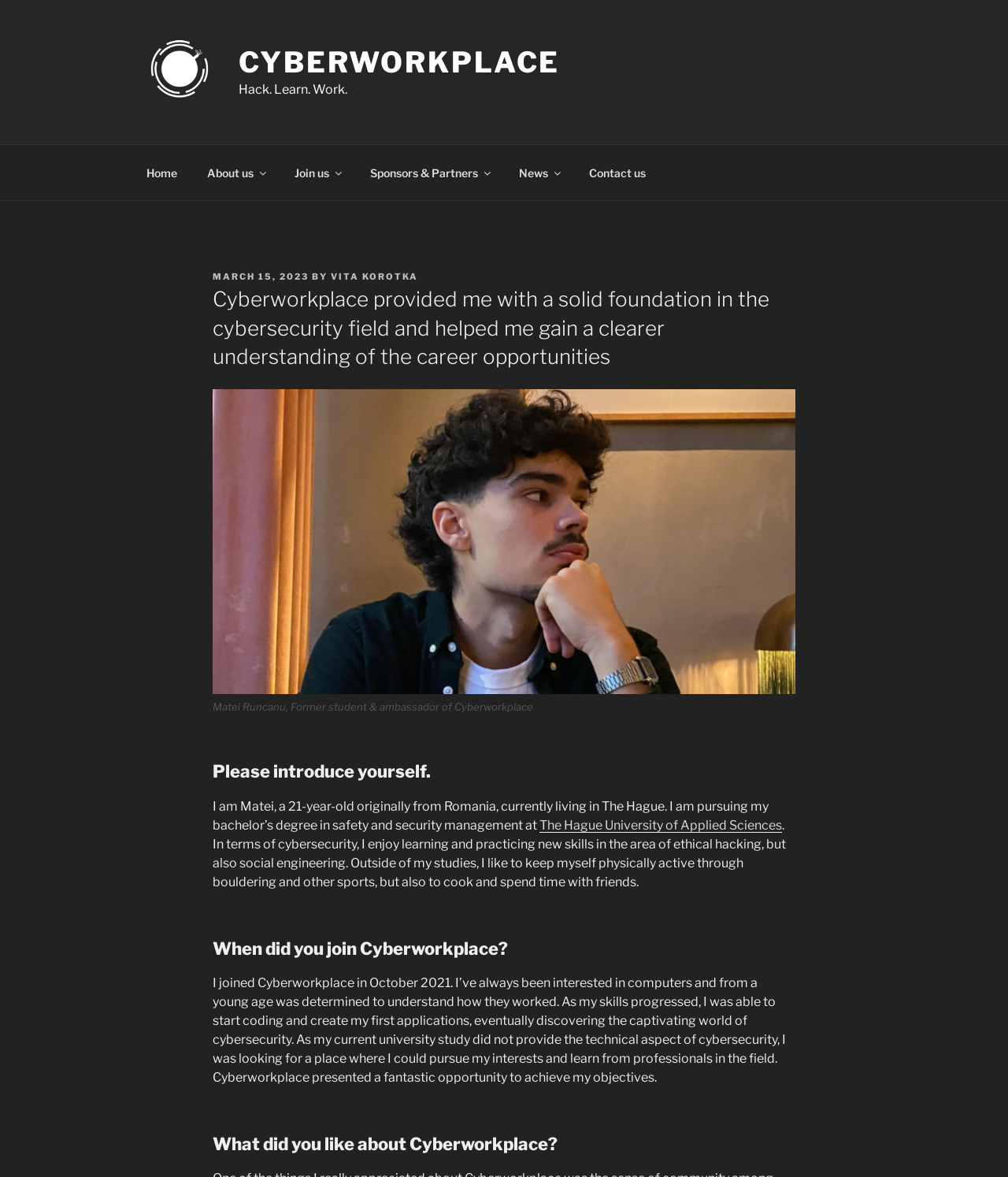Can you determine the bounding box coordinates of the area that needs to be clicked to fulfill the following instruction: "Click on the 'Home' link"?

[0.131, 0.13, 0.189, 0.163]